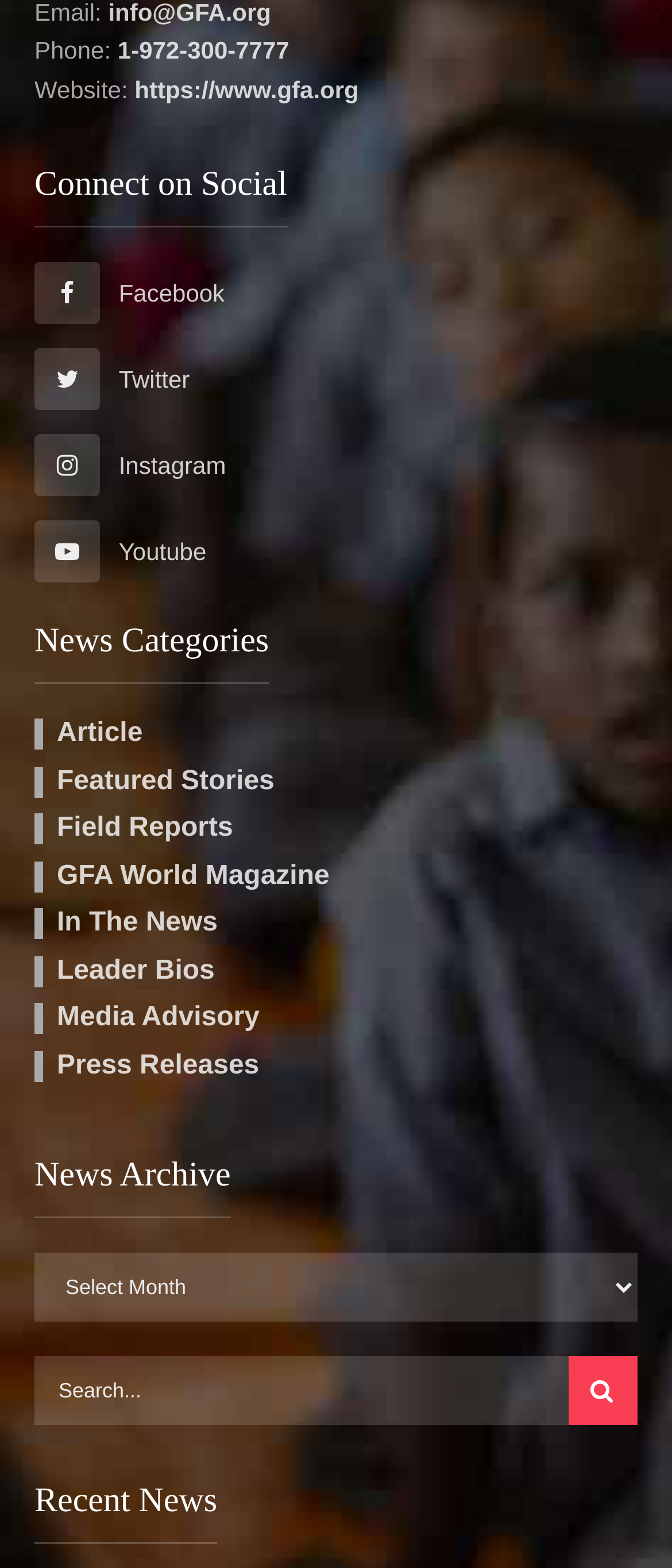Please specify the bounding box coordinates of the element that should be clicked to execute the given instruction: 'Visit the website'. Ensure the coordinates are four float numbers between 0 and 1, expressed as [left, top, right, bottom].

[0.2, 0.048, 0.534, 0.065]